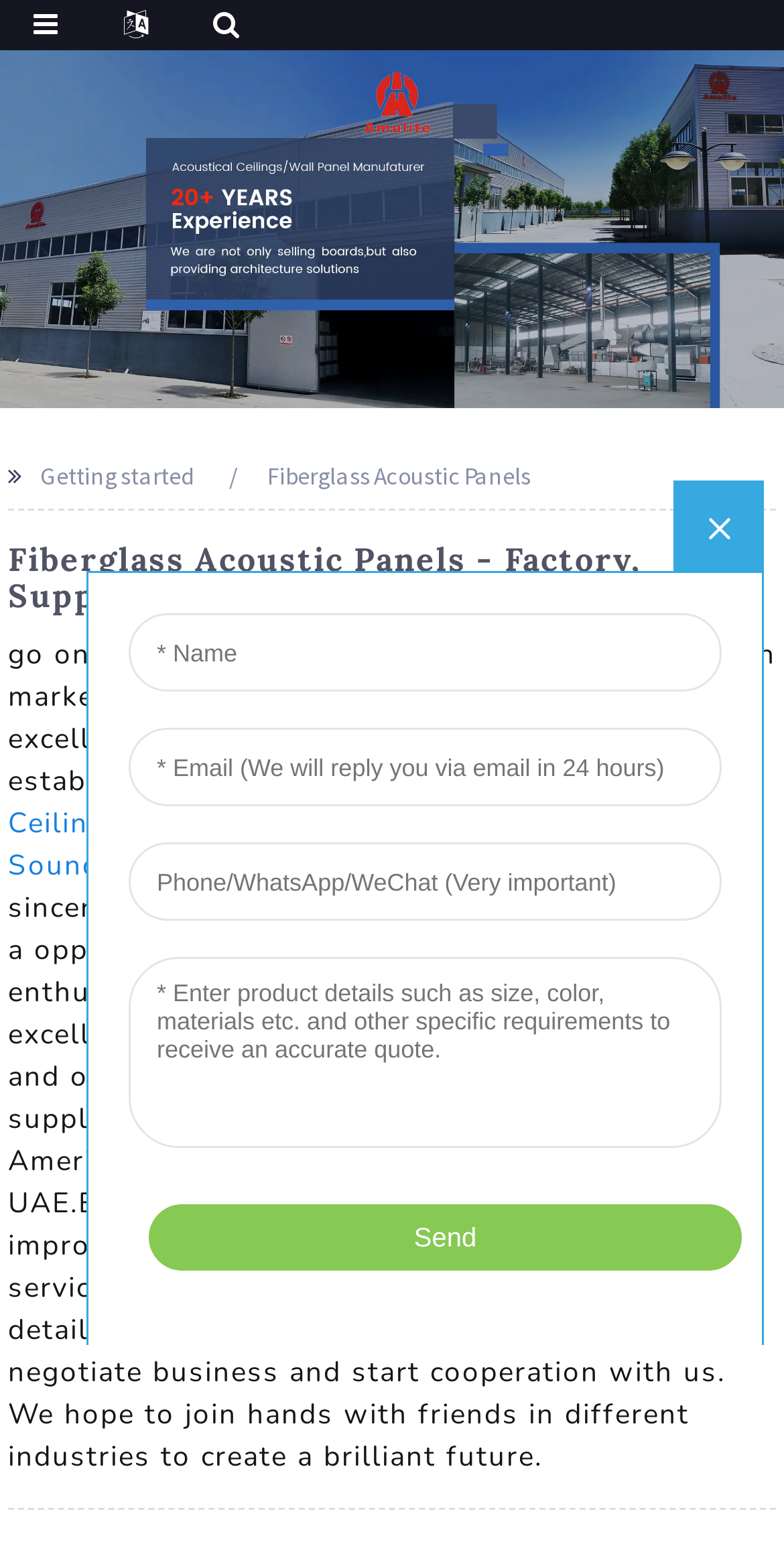Please reply to the following question using a single word or phrase: 
What is the company's goal for product quality?

Meet market and buyer standard demands